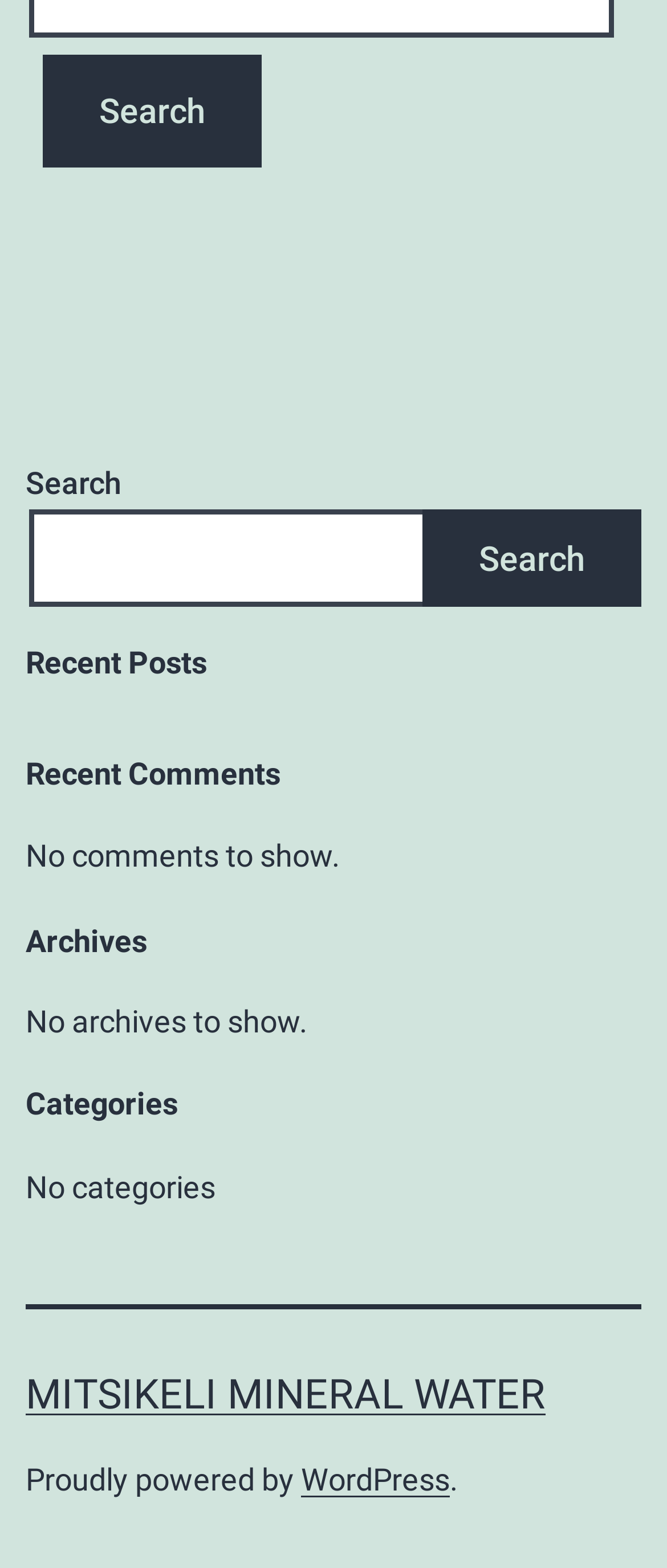With reference to the screenshot, provide a detailed response to the question below:
What is the name of the website's platform?

The text 'Proudly powered by WordPress' is located at the bottom of the webpage, indicating that the website is built on the WordPress platform.